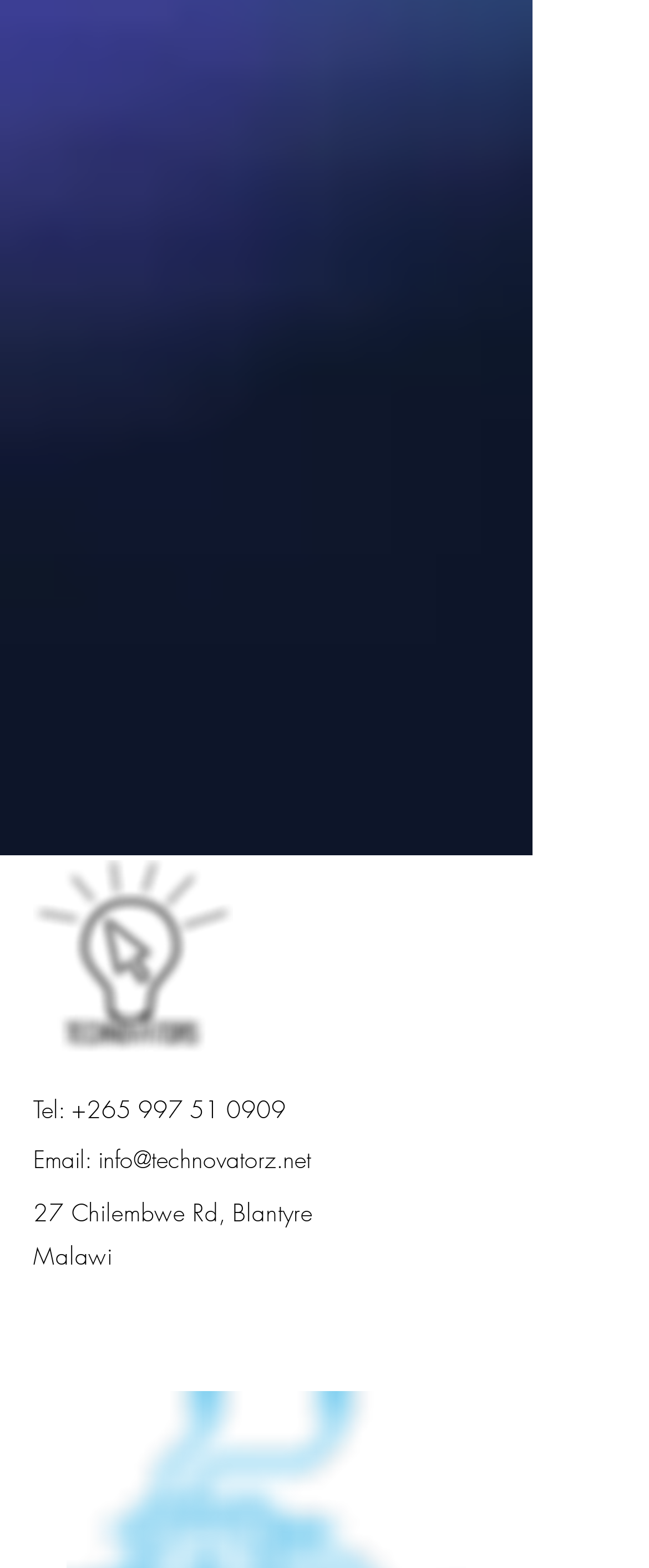How many input fields are there? From the image, respond with a single word or brief phrase.

5